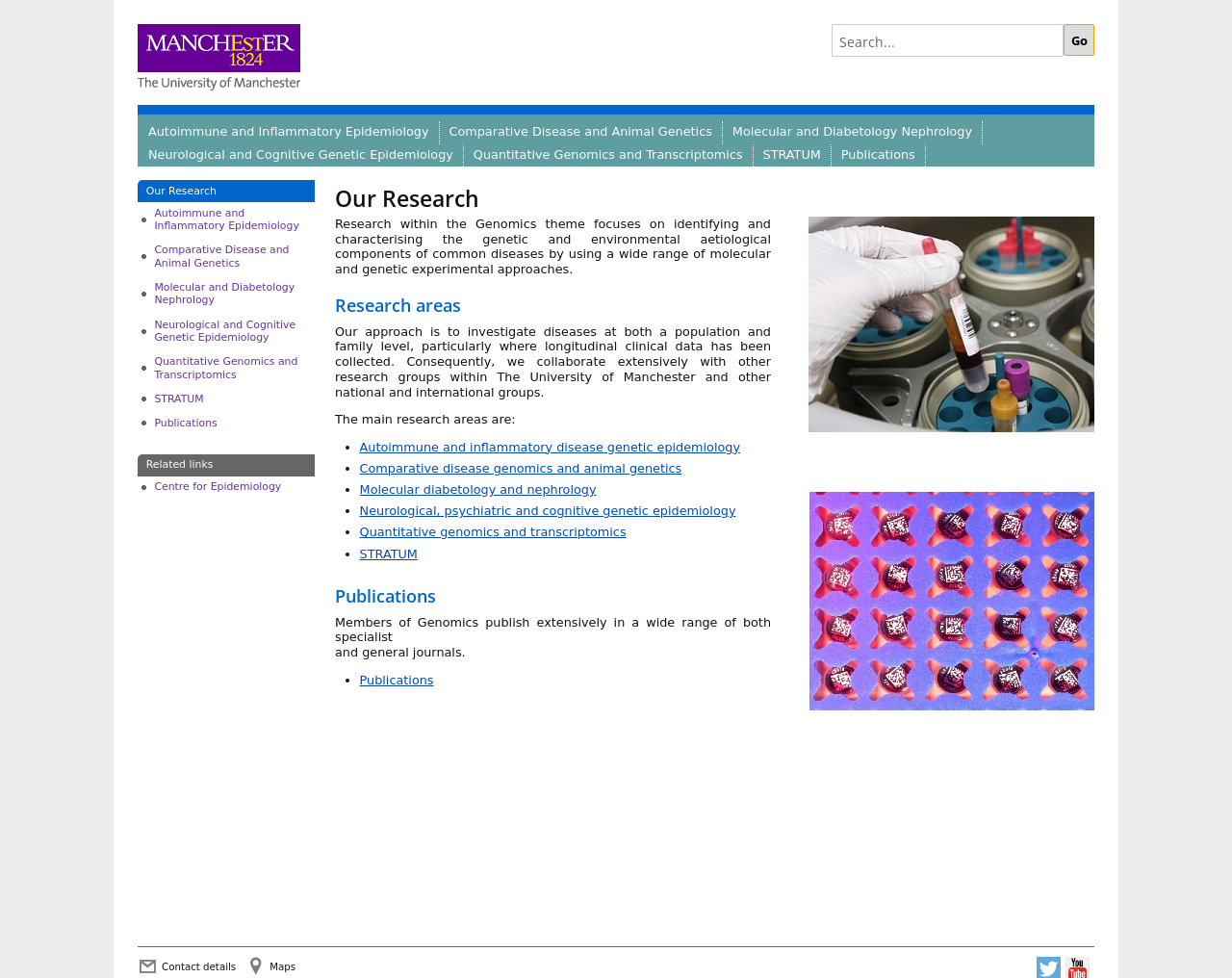Using the webpage screenshot and the element description input value="Search..." name="q" value="Search...", determine the bounding box coordinates. Specify the coordinates in the format (top-left x, top-left y, bottom-right x, bottom-right y) with values ranging from 0 to 1.

[0.675, 0.025, 0.864, 0.058]